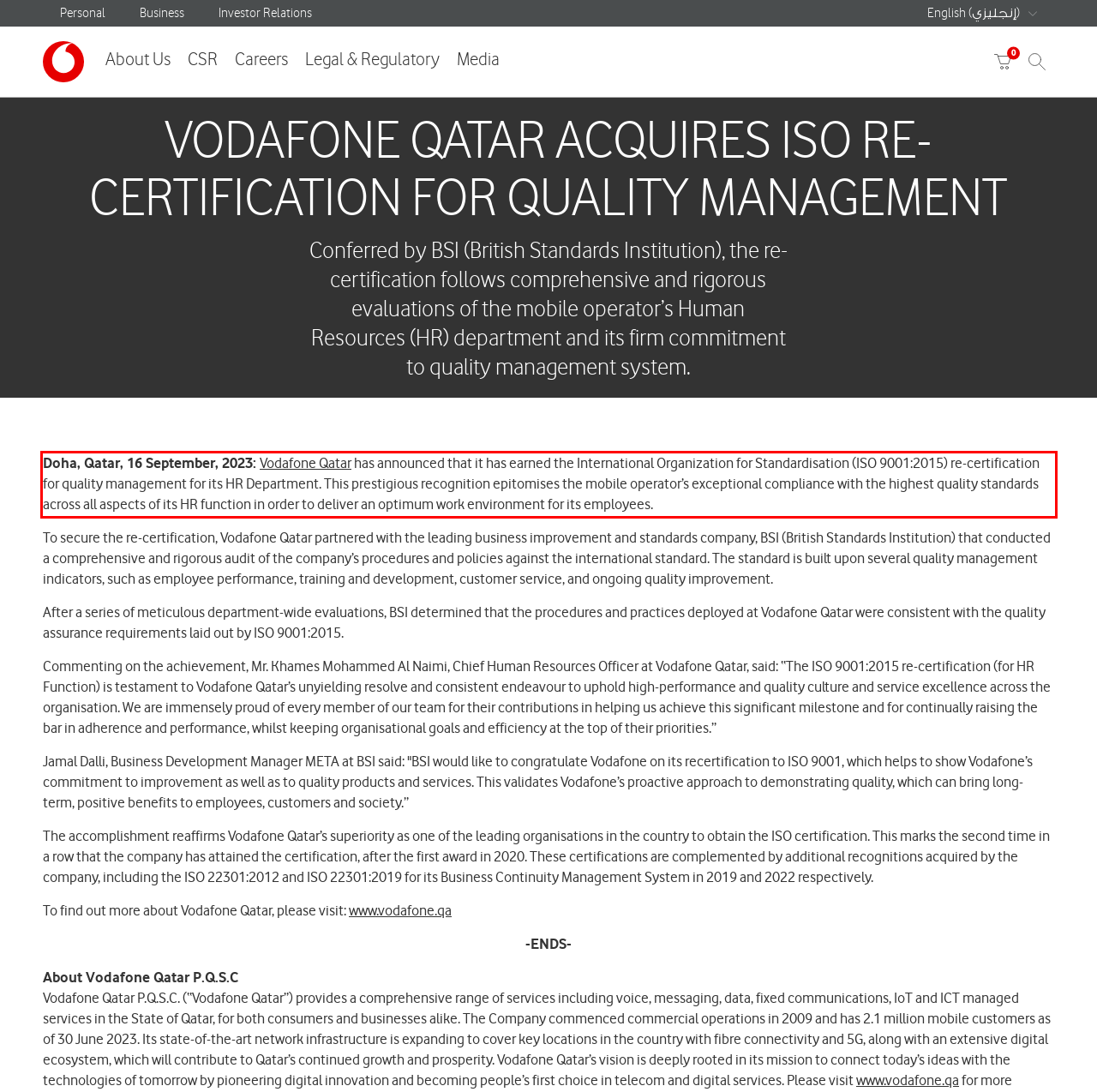From the given screenshot of a webpage, identify the red bounding box and extract the text content within it.

Doha, Qatar, 16 September, 2023: Vodafone Qatar has announced that it has earned the International Organization for Standardisation (ISO 9001:2015) re-certification for quality management for its HR Department. This prestigious recognition epitomises the mobile operator’s exceptional compliance with the highest quality standards across all aspects of its HR function in order to deliver an optimum work environment for its employees.